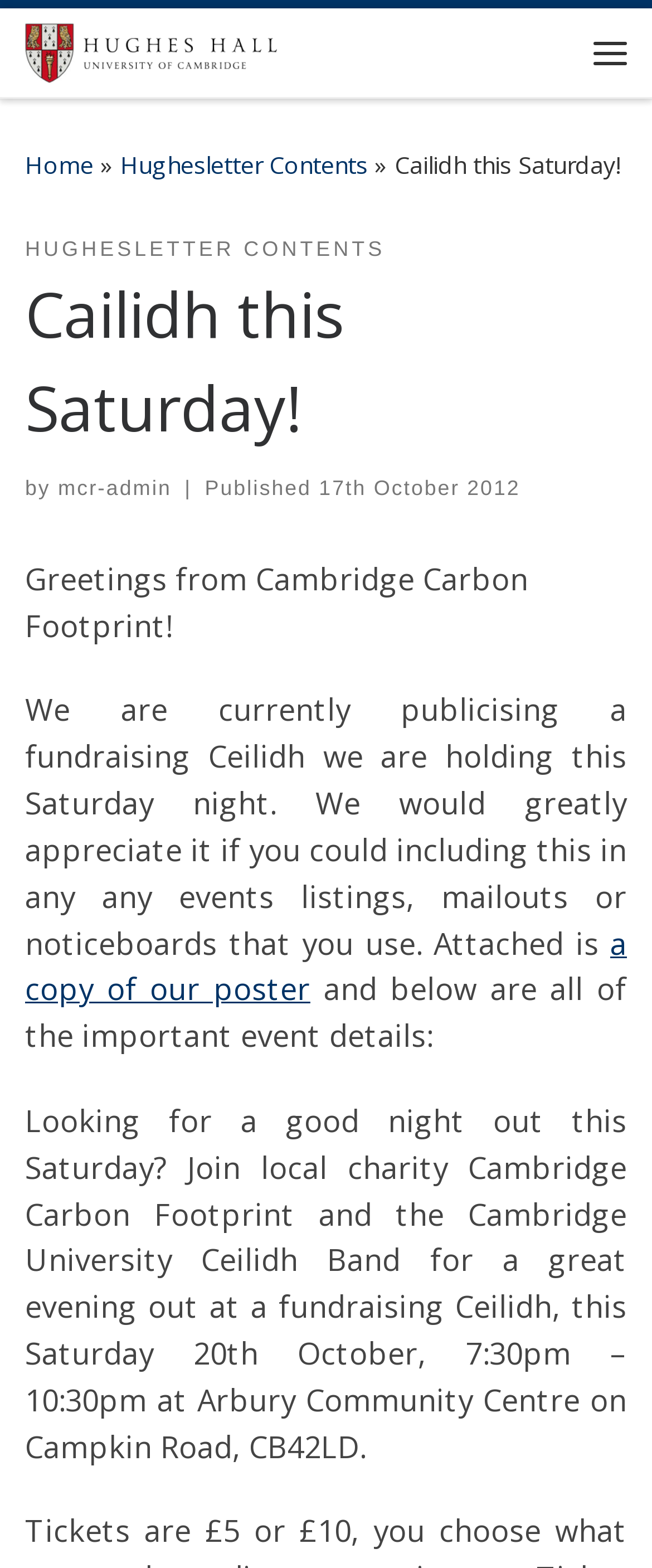Determine the bounding box coordinates of the clickable area required to perform the following instruction: "View the Hughesletter contents". The coordinates should be represented as four float numbers between 0 and 1: [left, top, right, bottom].

[0.185, 0.095, 0.564, 0.116]